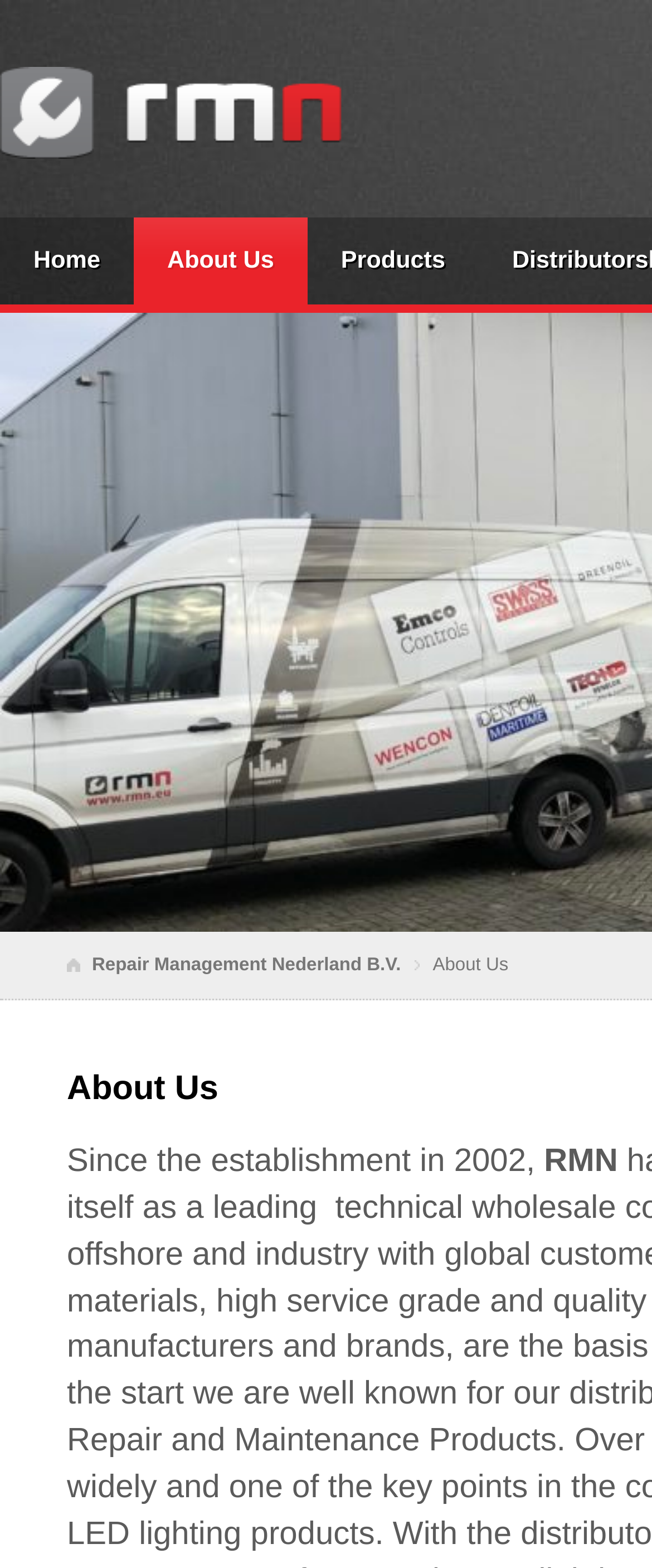Answer the following in one word or a short phrase: 
What is the abbreviation of the company name?

RMN